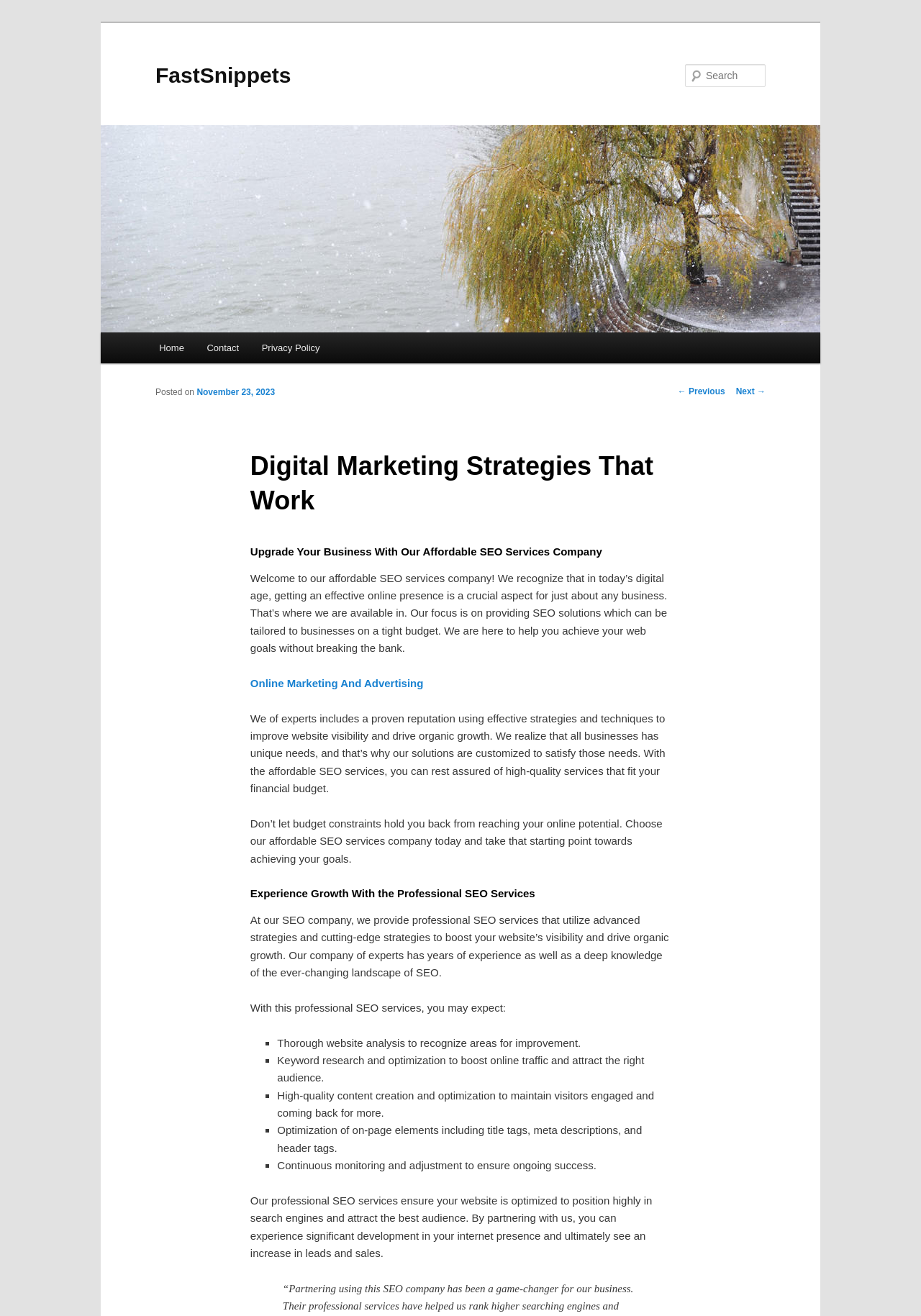Please answer the following question as detailed as possible based on the image: 
What is the purpose of the SEO services company?

I determined the purpose of the SEO services company by reading the static text elements on the webpage, which state that the company helps businesses achieve their online goals without breaking the bank.